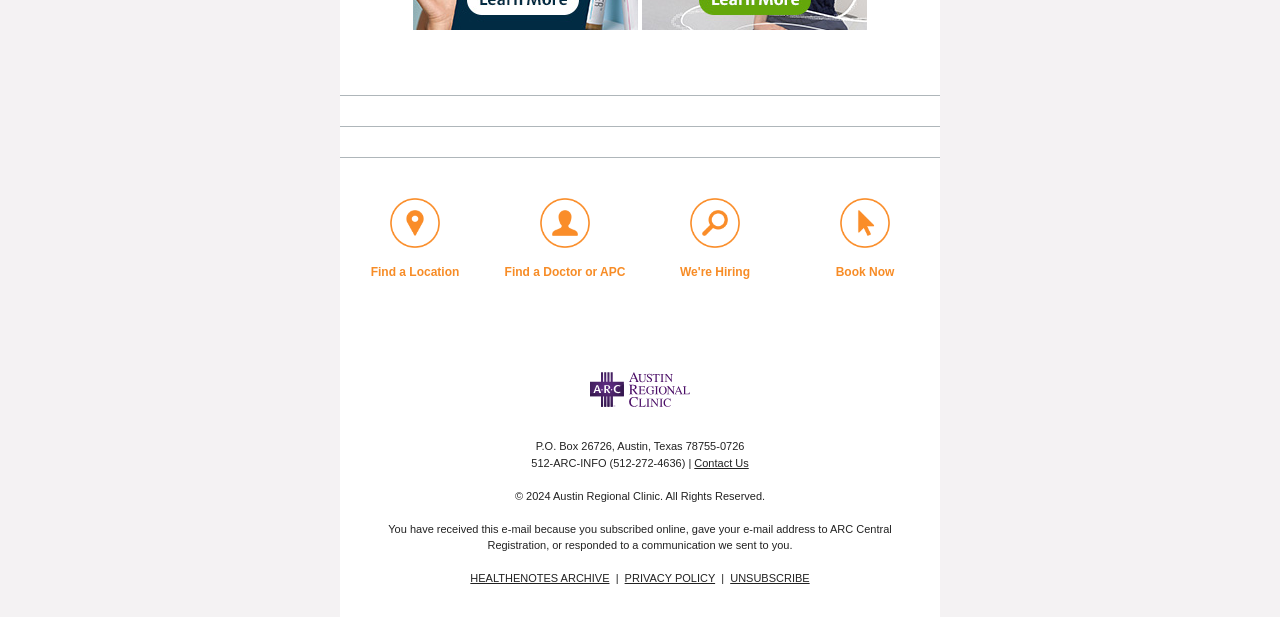Give a one-word or short-phrase answer to the following question: 
What is the copyright year of the Austin Regional Clinic?

2024